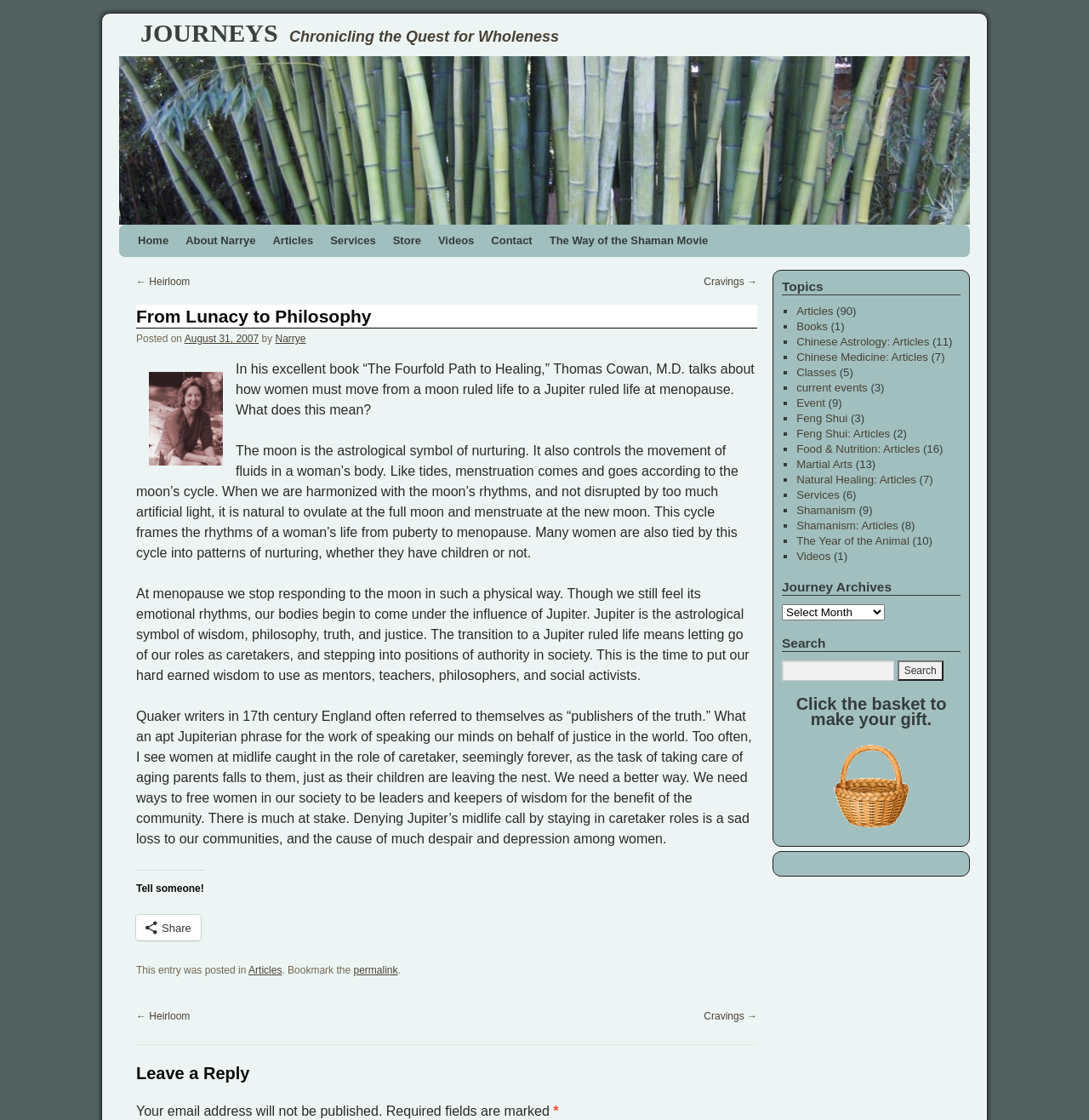What is the title of the article? Please answer the question using a single word or phrase based on the image.

From Lunacy to Philosophy